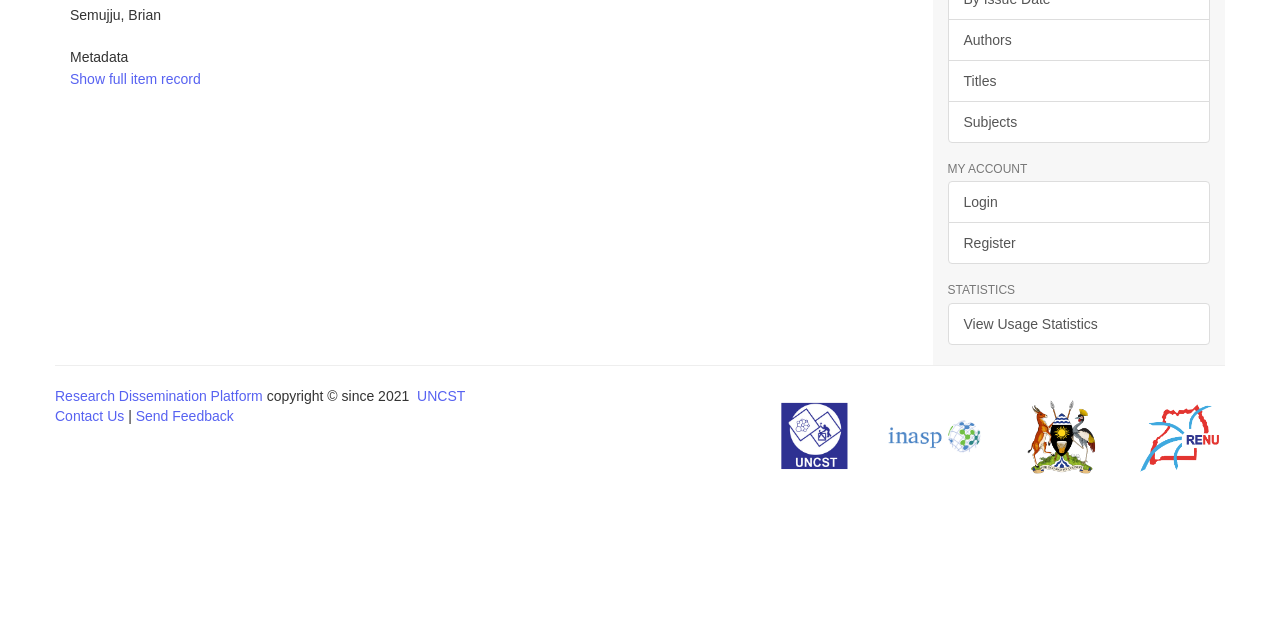Provide the bounding box coordinates of the HTML element described by the text: "Authors". The coordinates should be in the format [left, top, right, bottom] with values between 0 and 1.

[0.74, 0.03, 0.945, 0.096]